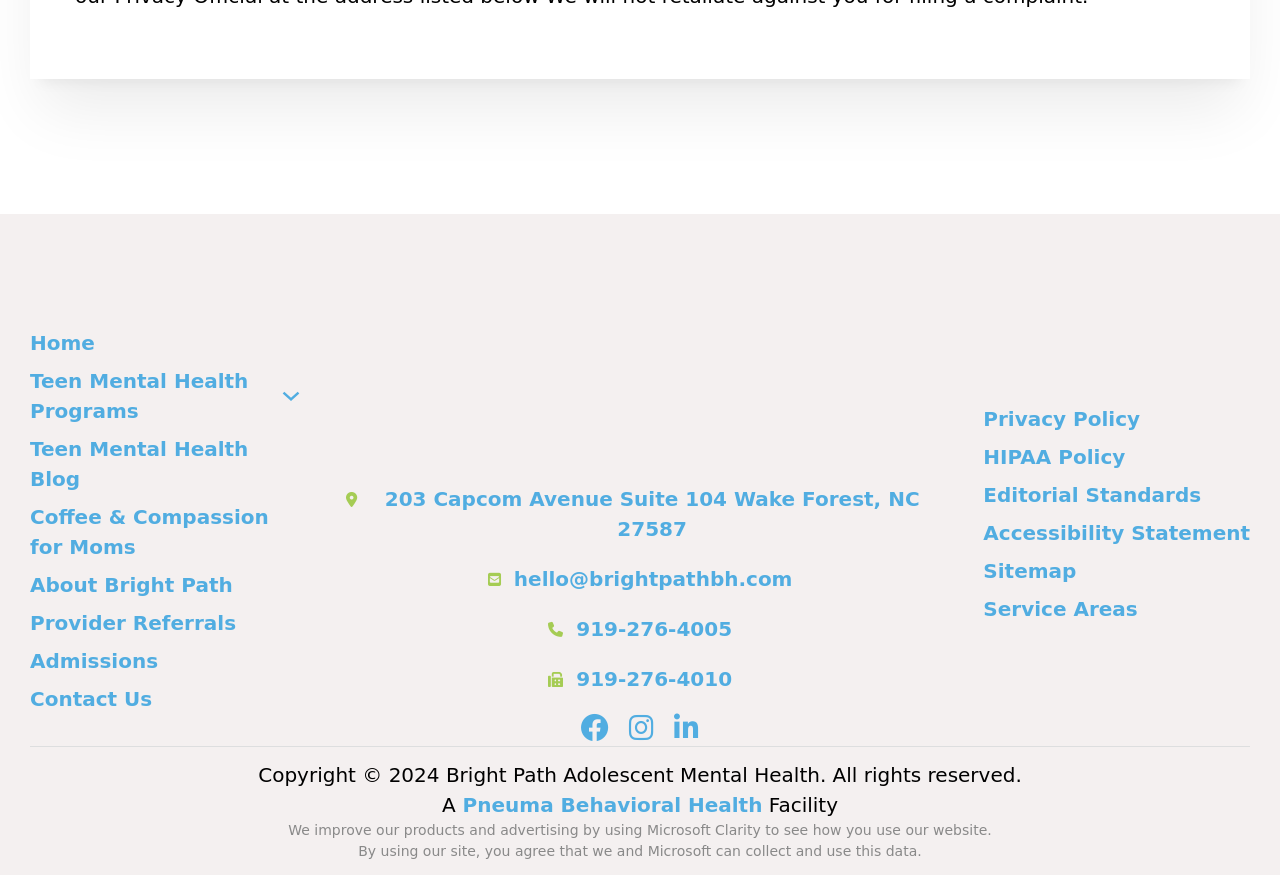Bounding box coordinates are given in the format (top-left x, top-left y, bottom-right x, bottom-right y). All values should be floating point numbers between 0 and 1. Provide the bounding box coordinate for the UI element described as: Coffee & Compassion for Moms

[0.023, 0.573, 0.235, 0.642]